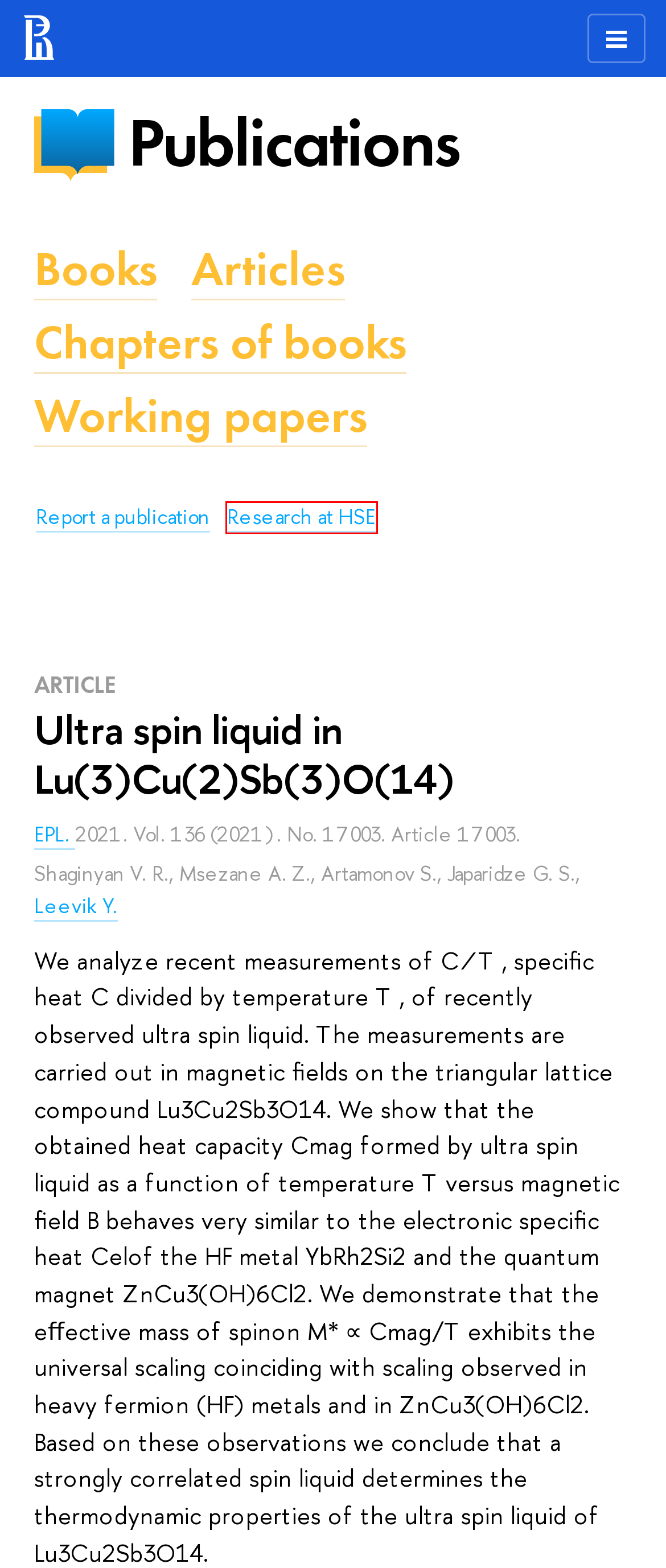A screenshot of a webpage is given with a red bounding box around a UI element. Choose the description that best matches the new webpage shown after clicking the element within the red bounding box. Here are the candidates:
A. Research at HSE University – HSE University
B. Faculties and Institutes – HSE University
C. Staff - Yulia Leevik — HSE University
D. Monitoring Studies — HSE University
E. About HSE University – HSE University
F. Publication Verification Unit — HSE University
G. Summer Schools 2024 – HSE University
H. International Faculty Recruitment — HSE University

A